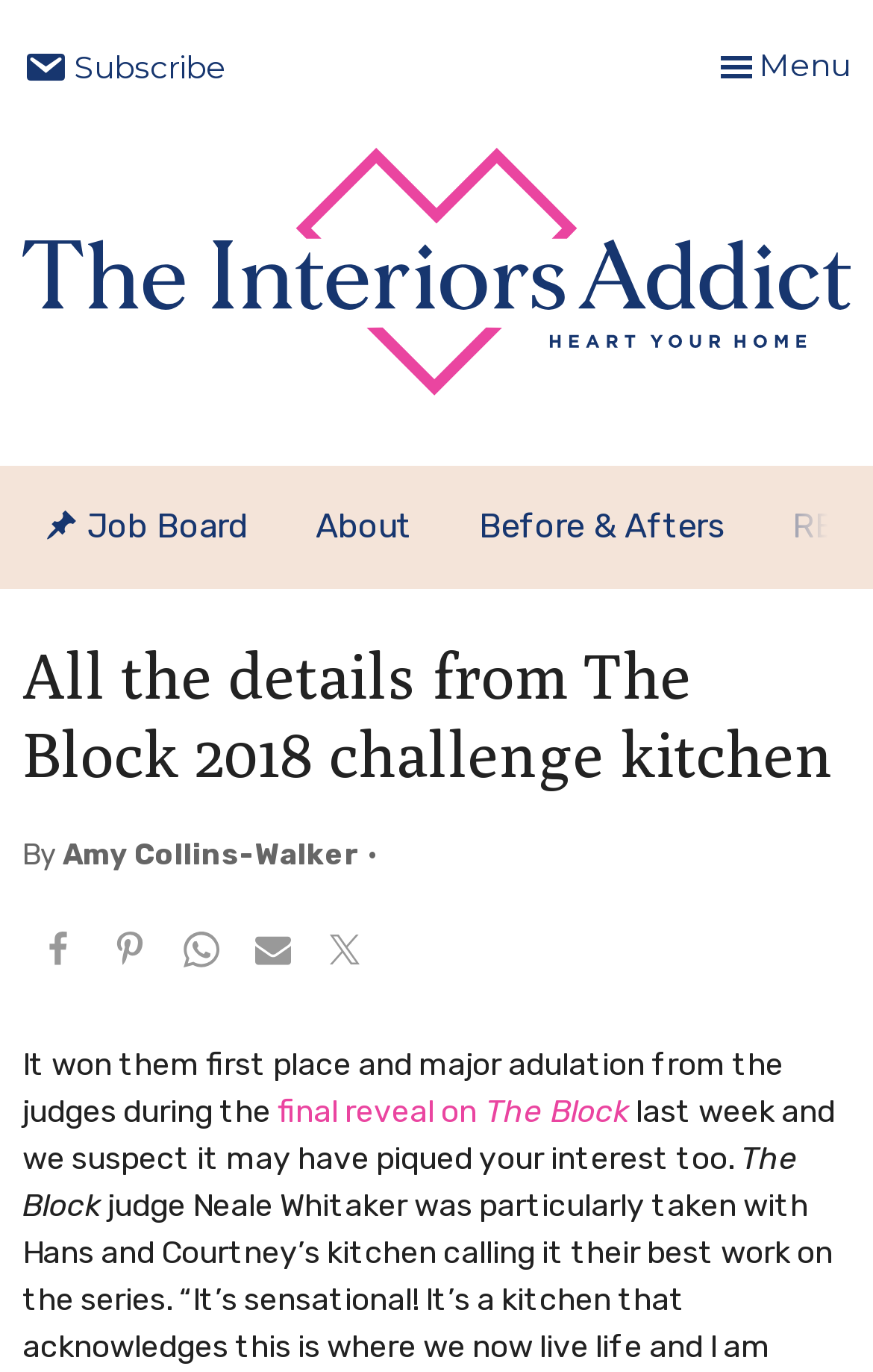Who wrote the article?
Refer to the image and provide a thorough answer to the question.

I found the author's name by looking at the byline below the title of the article, which says 'By Amy Collins-Walker'.